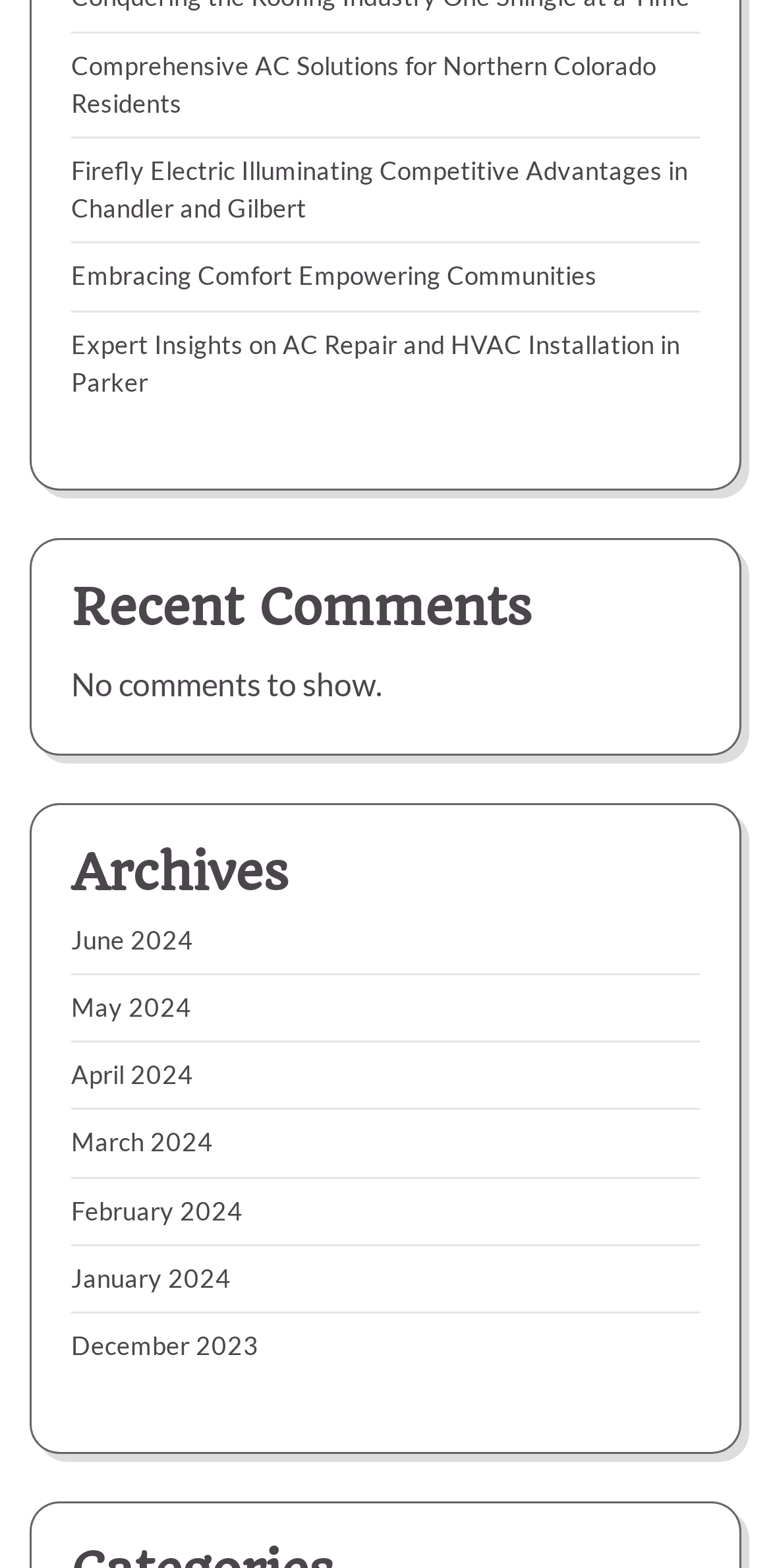Give a one-word or short-phrase answer to the following question: 
How many links are there under 'Archives'?

7